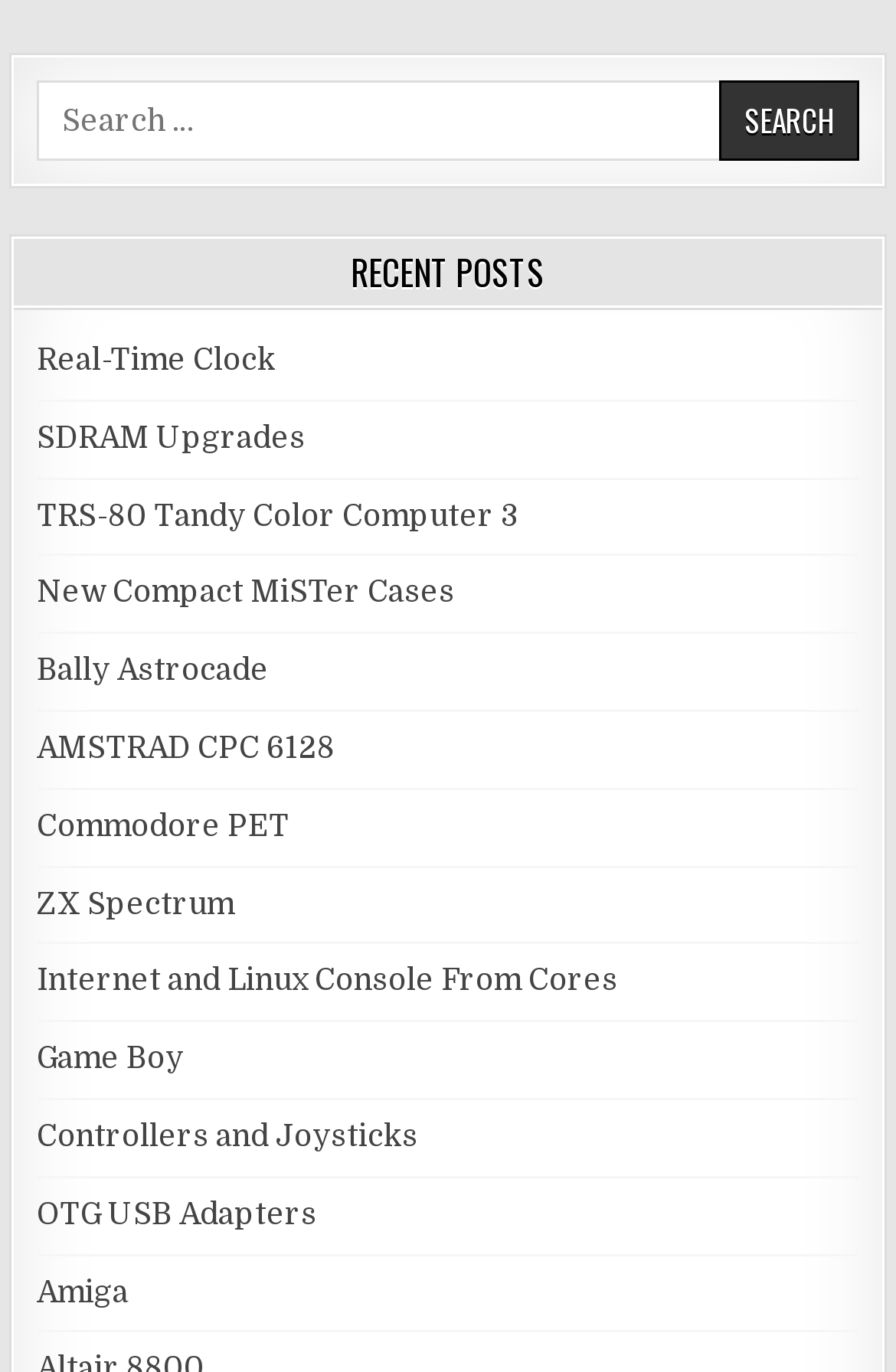What is the text on the search button?
Could you give a comprehensive explanation in response to this question?

I looked at the button element with the bounding box coordinates [0.803, 0.059, 0.959, 0.117] and found that it contains a StaticText element with the text 'SEARCH'.